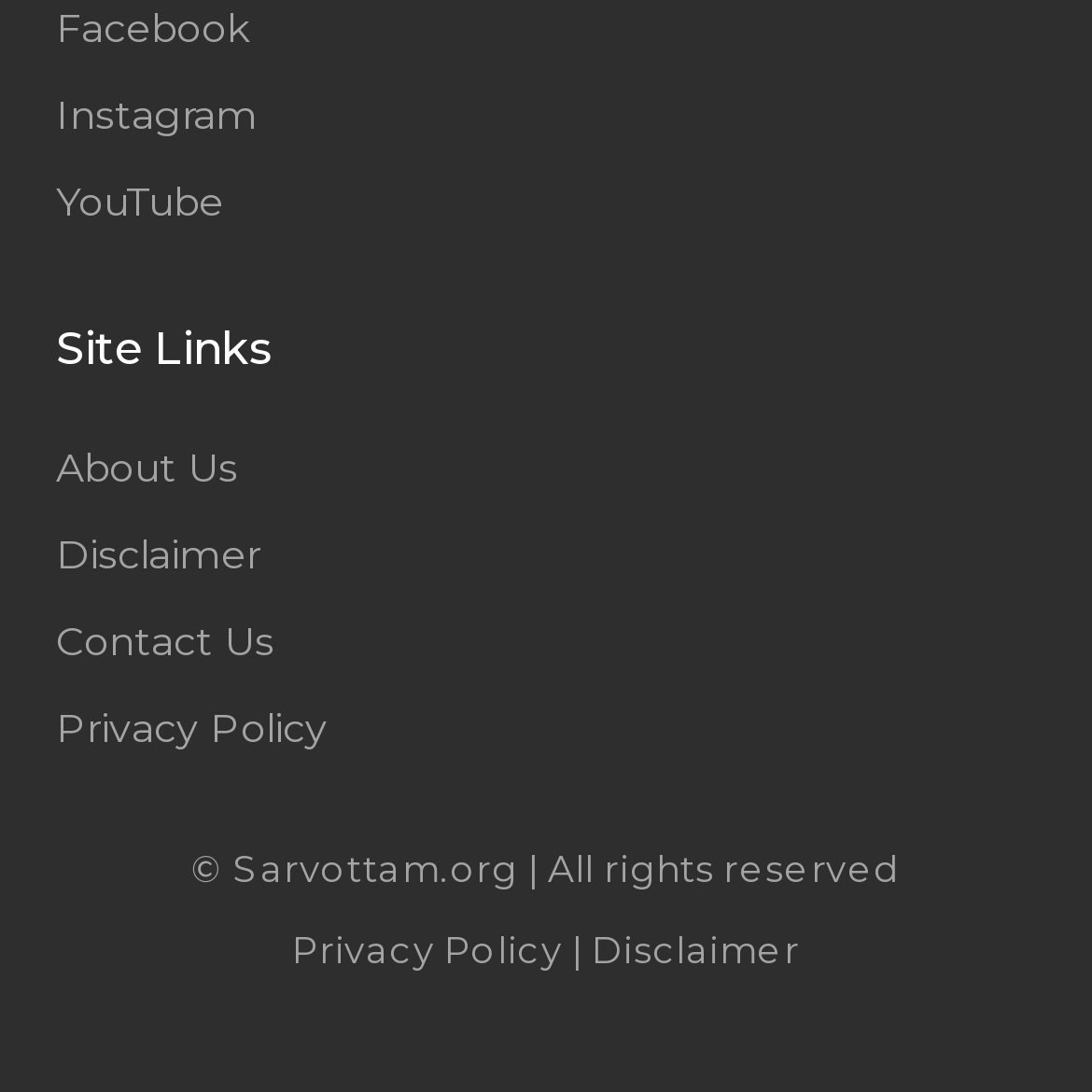How many links are there in the Site Links section?
Using the image as a reference, give an elaborate response to the question.

I counted the links in the Site Links section and found that there are four links, which are 'About Us', 'Disclaimer', 'Contact Us', and 'Privacy Policy'.